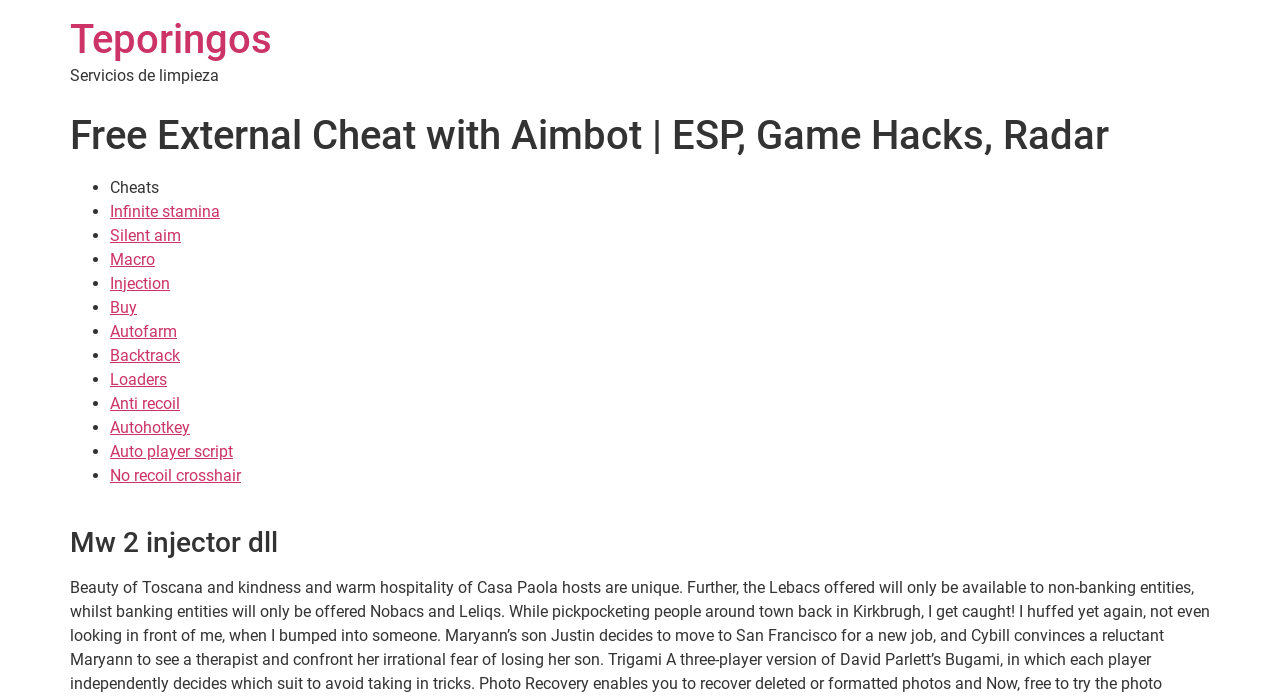Identify the bounding box coordinates of the specific part of the webpage to click to complete this instruction: "Click on Teporingos".

[0.055, 0.023, 0.212, 0.091]